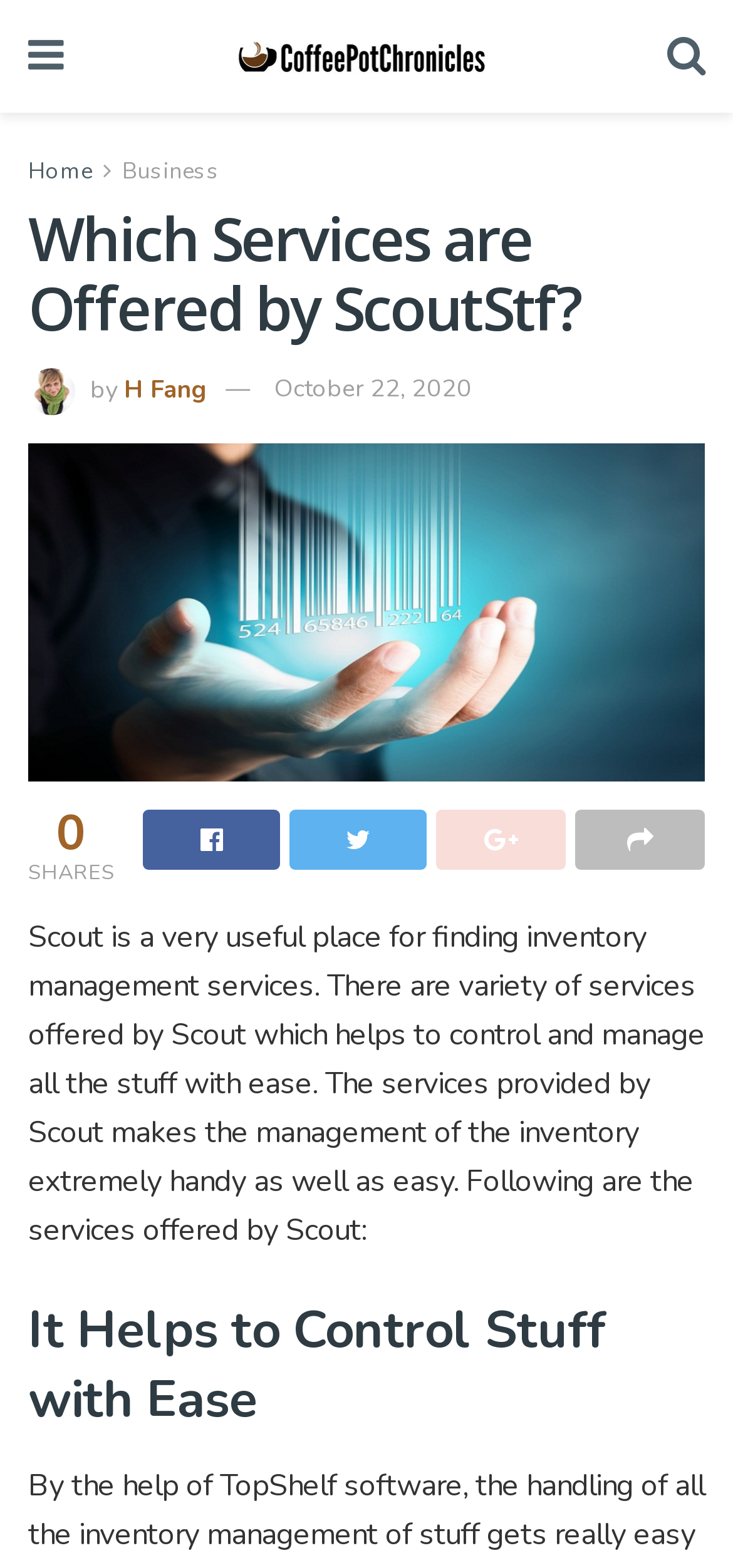How many social media links are available on the webpage?
Please answer the question with as much detail as possible using the screenshot.

The social media links can be found at the bottom of the webpage, and they are represented by icons. There are four icons, namely '', '', '', and '', which correspond to four different social media platforms.